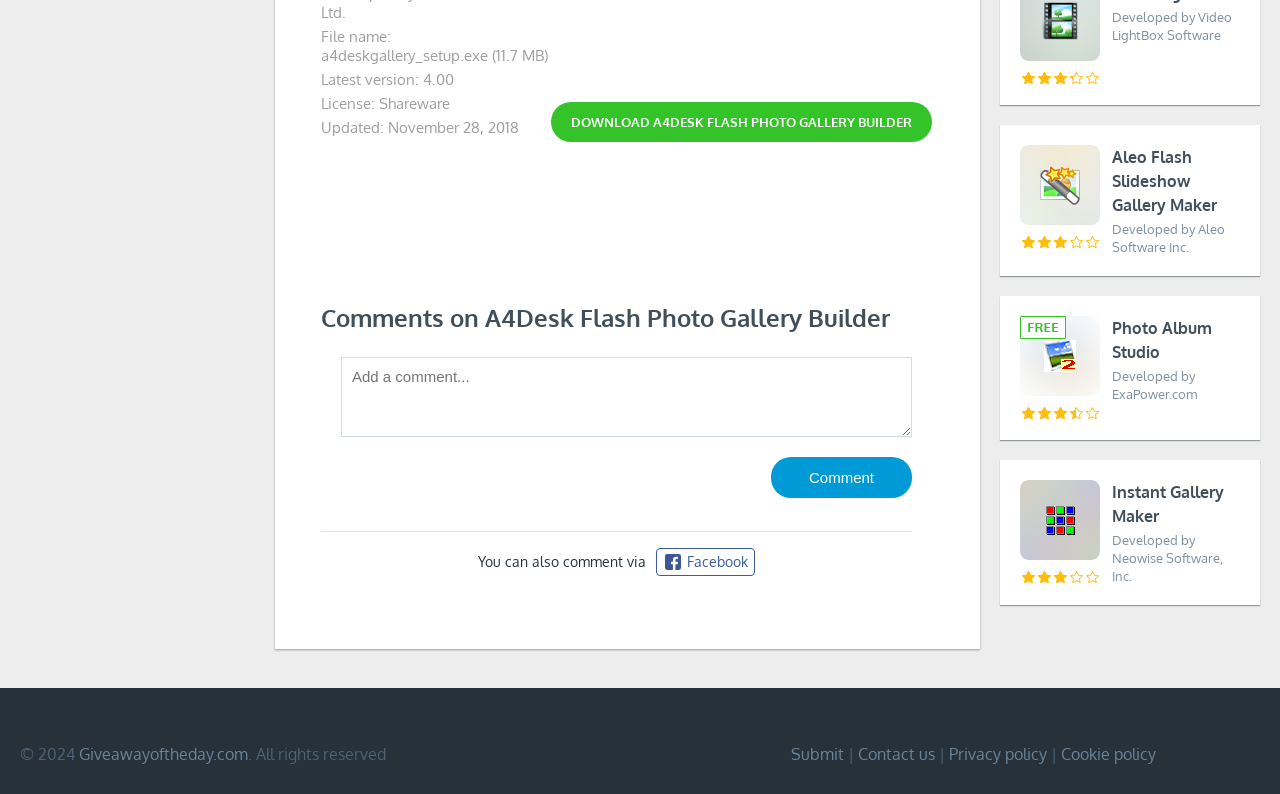Using the information from the screenshot, answer the following question thoroughly:
What is the copyright year?

The copyright year is mentioned at the bottom of the webpage, in the static text element '© 2024'.